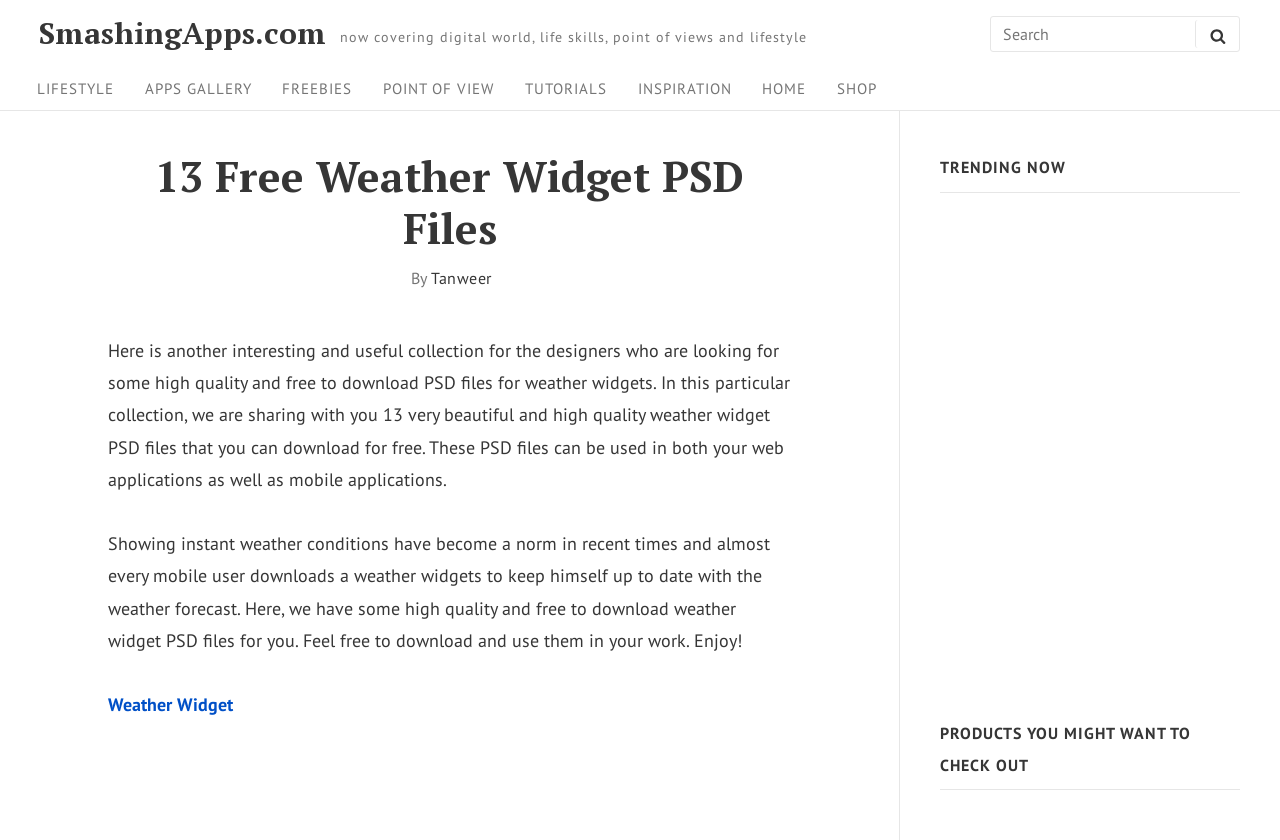Determine the main headline of the webpage and provide its text.

13 Free Weather Widget PSD Files